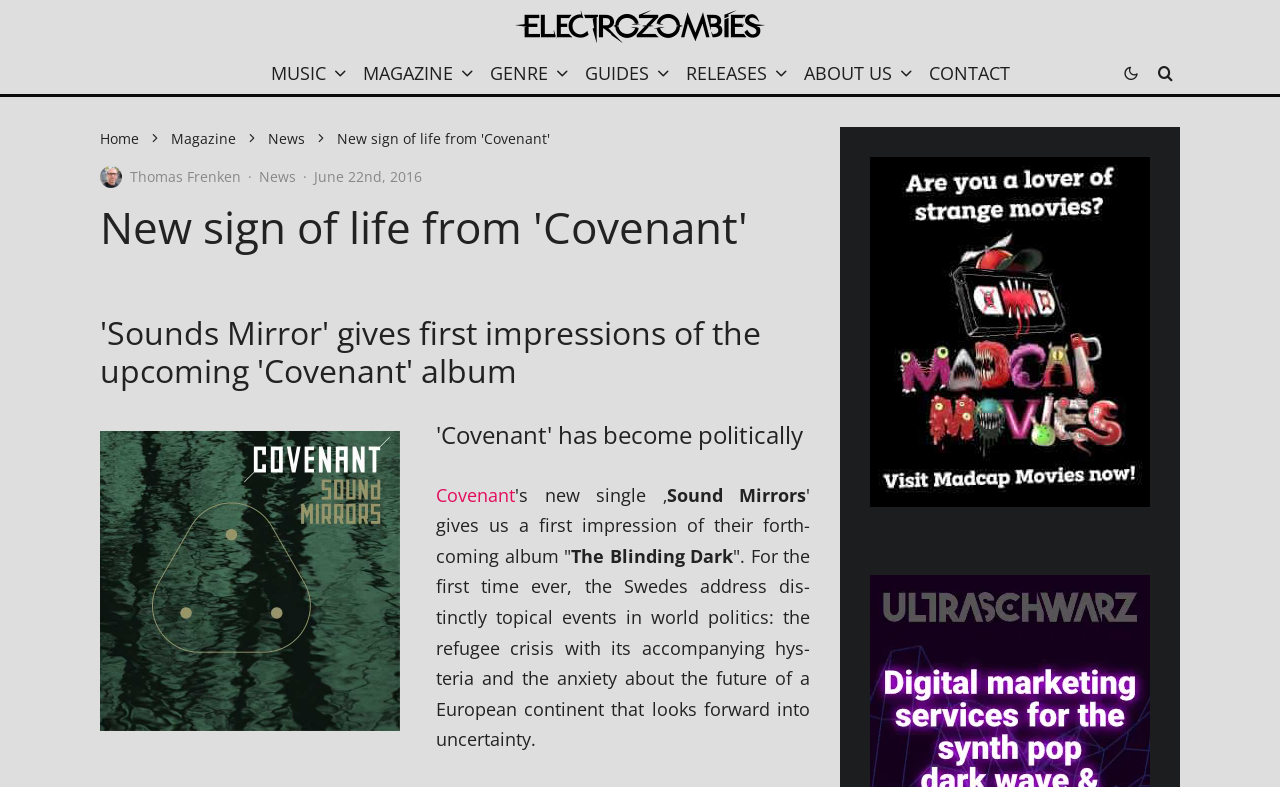Locate the bounding box coordinates of the element that should be clicked to fulfill the instruction: "Click on 'Dreaming about wearing a military uniform? What does it mean to dream about wearing a military uniform? Is it good to dream about wearing a military uniform?'".

None